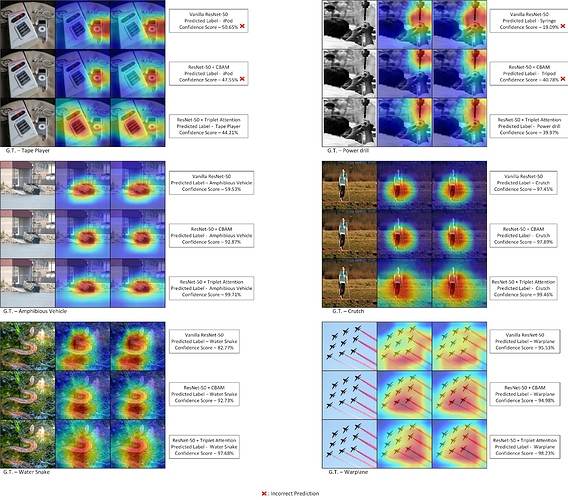What is the category label of the section where incorrect predictions are indicated?
Make sure to answer the question with a detailed and comprehensive explanation.

The right side of the image features the 'Cutoff' and 'Warplane' categories, where incorrect predictions are indicated, alongside respective confidence scores for each modeled prediction.